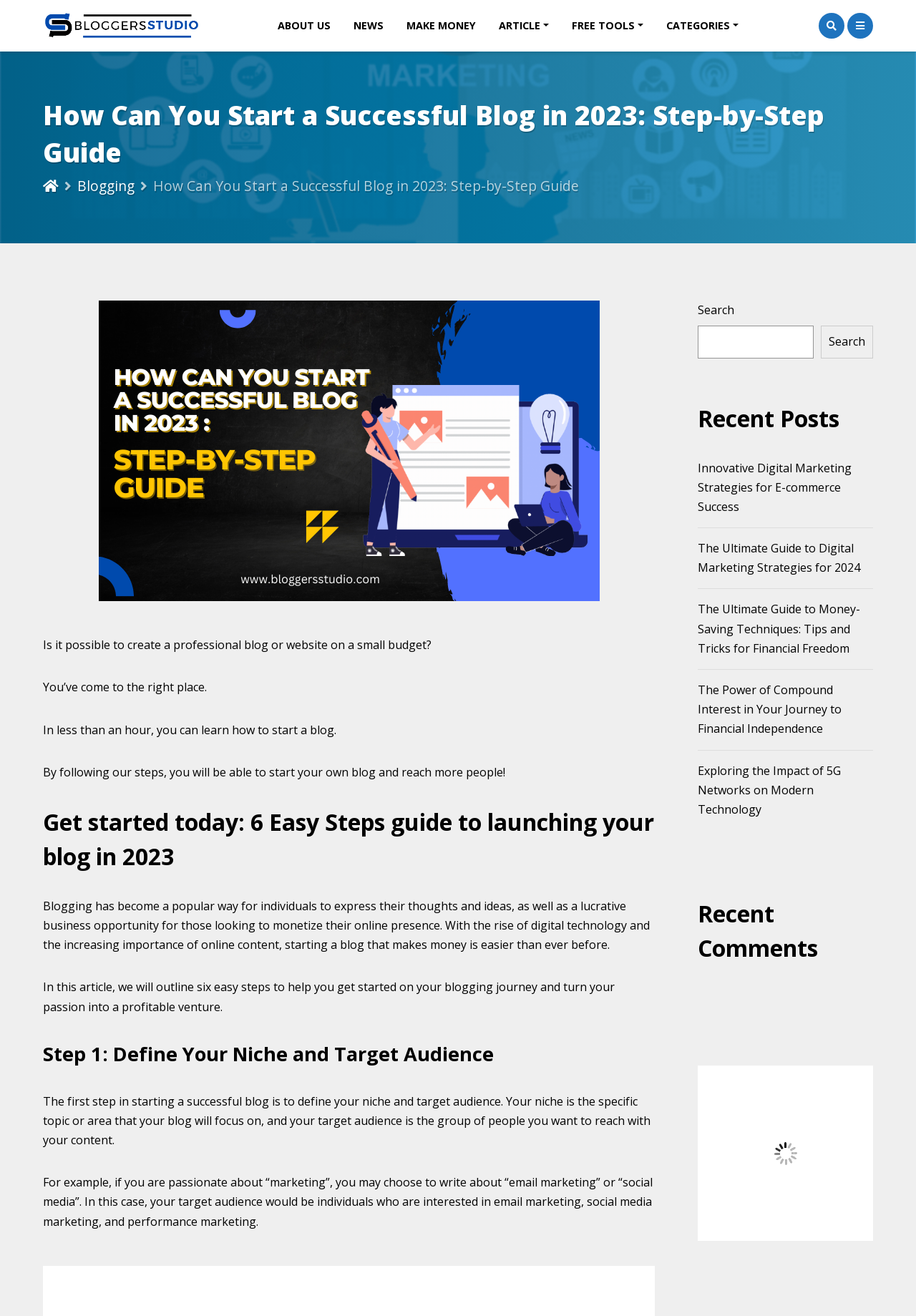Please determine the bounding box coordinates of the element's region to click in order to carry out the following instruction: "Read the 'How Can You Start a Successful Blog in 2023: Step-by-Step Guide' article". The coordinates should be four float numbers between 0 and 1, i.e., [left, top, right, bottom].

[0.047, 0.074, 0.953, 0.13]